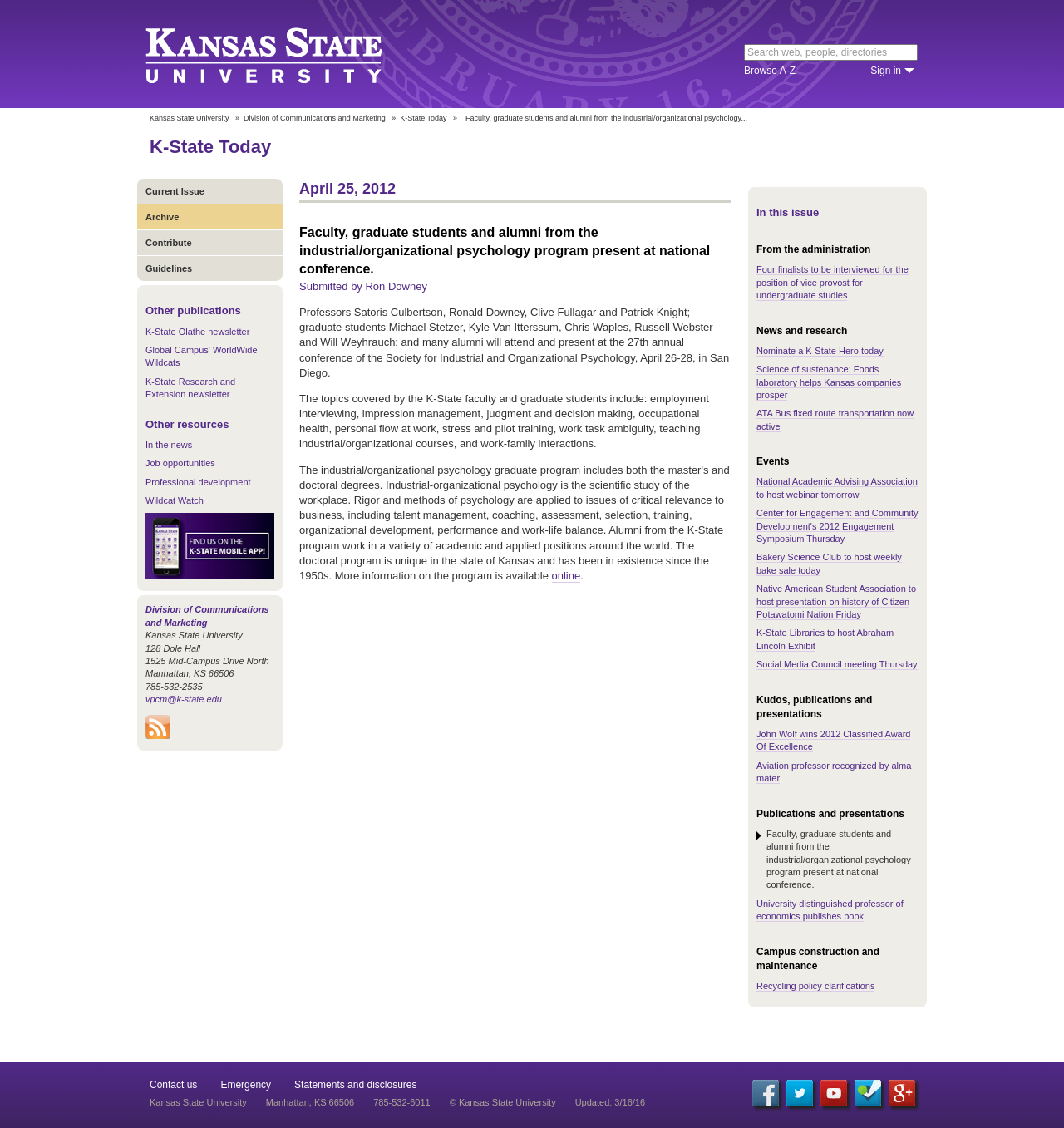What is the topic of the article?
Based on the visual information, provide a detailed and comprehensive answer.

The topic of the article can be inferred from the heading 'Faculty, graduate students and alumni from the industrial/organizational psychology program present at national conference.' which suggests that the article is about the industrial/organizational psychology program.